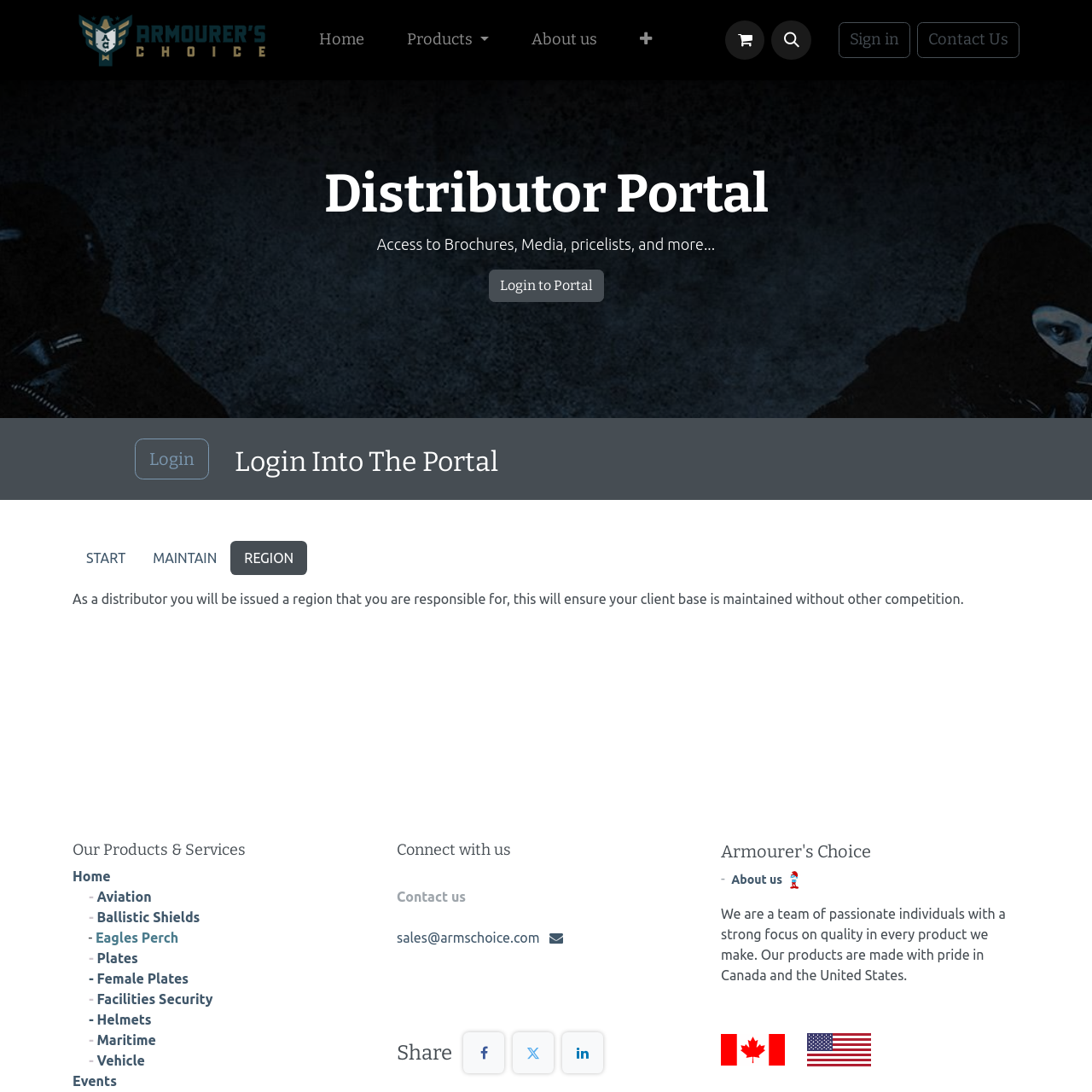Locate the bounding box coordinates of the element you need to click to accomplish the task described by this instruction: "Click the 'Contact Us' link".

[0.84, 0.021, 0.934, 0.053]